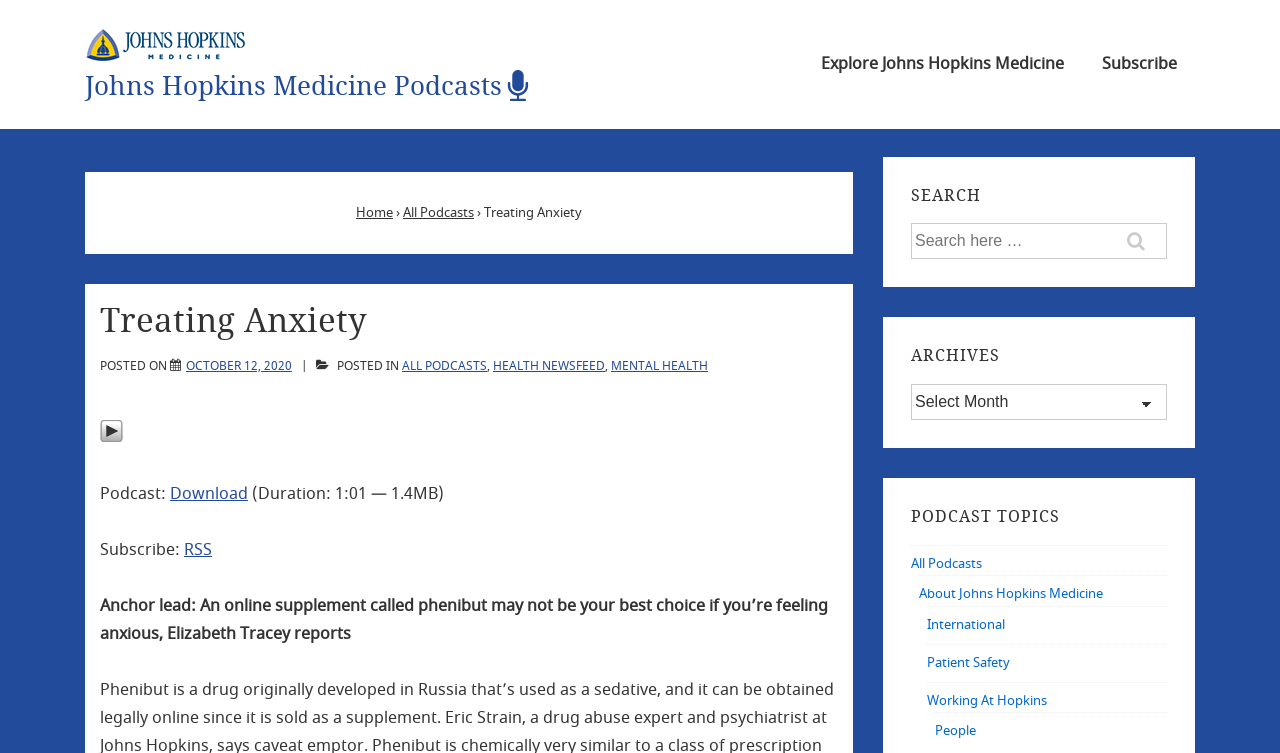Identify and provide the bounding box for the element described by: "07860 263444".

None